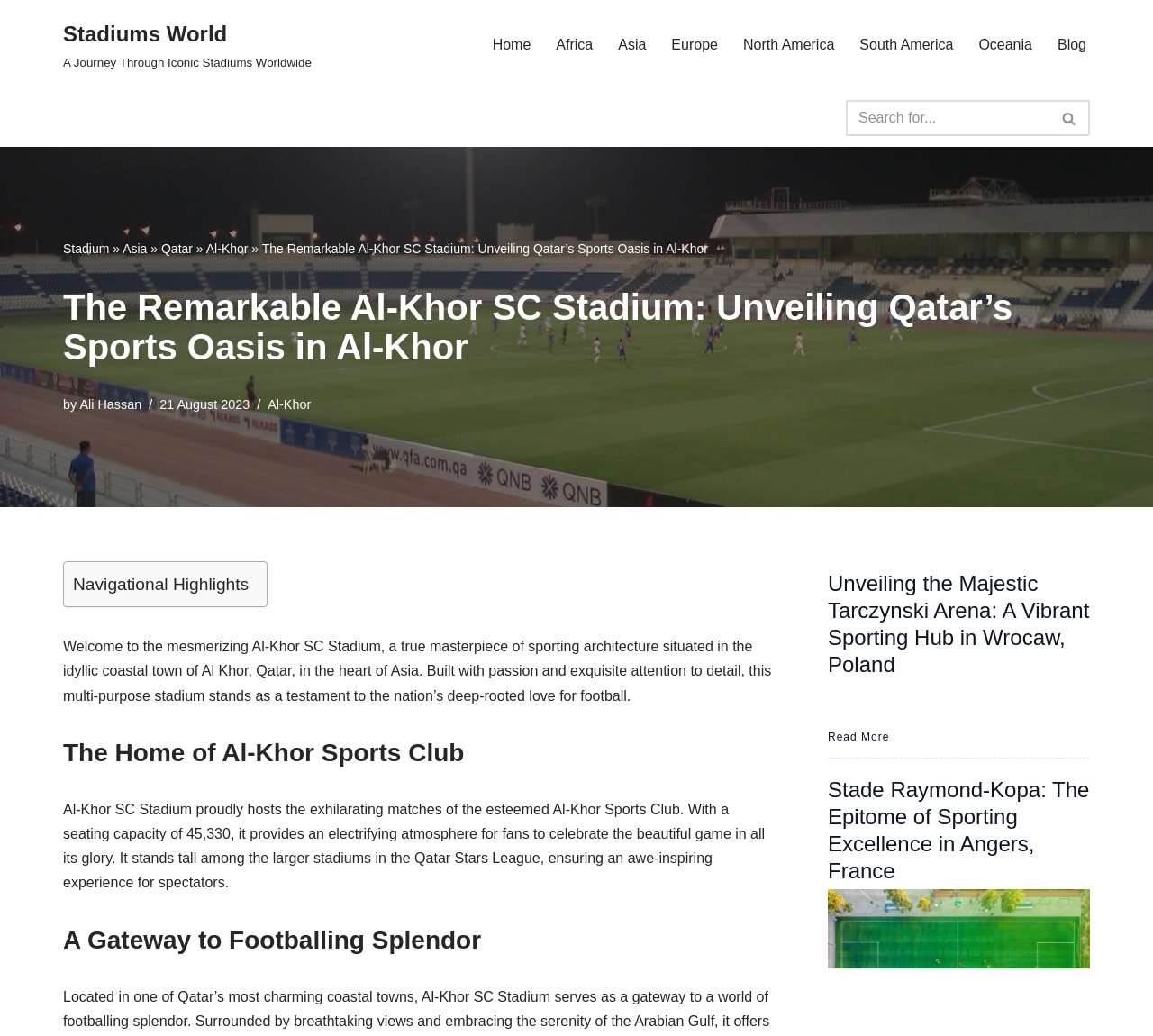Using the description "Read More", locate and provide the bounding box of the UI element.

[0.718, 0.703, 0.771, 0.721]